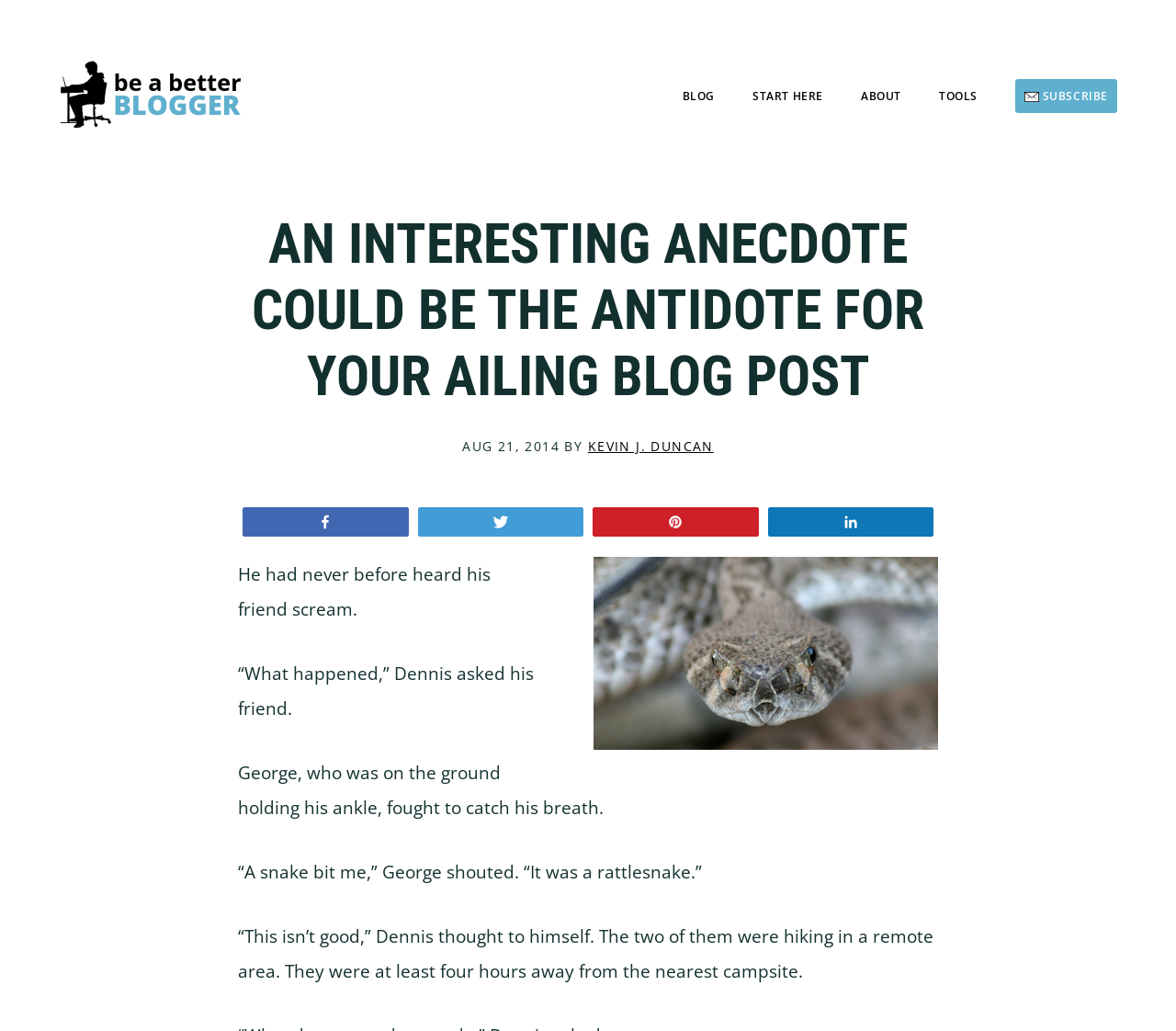Using the provided element description: "Kevin J. Duncan", determine the bounding box coordinates of the corresponding UI element in the screenshot.

[0.5, 0.424, 0.607, 0.441]